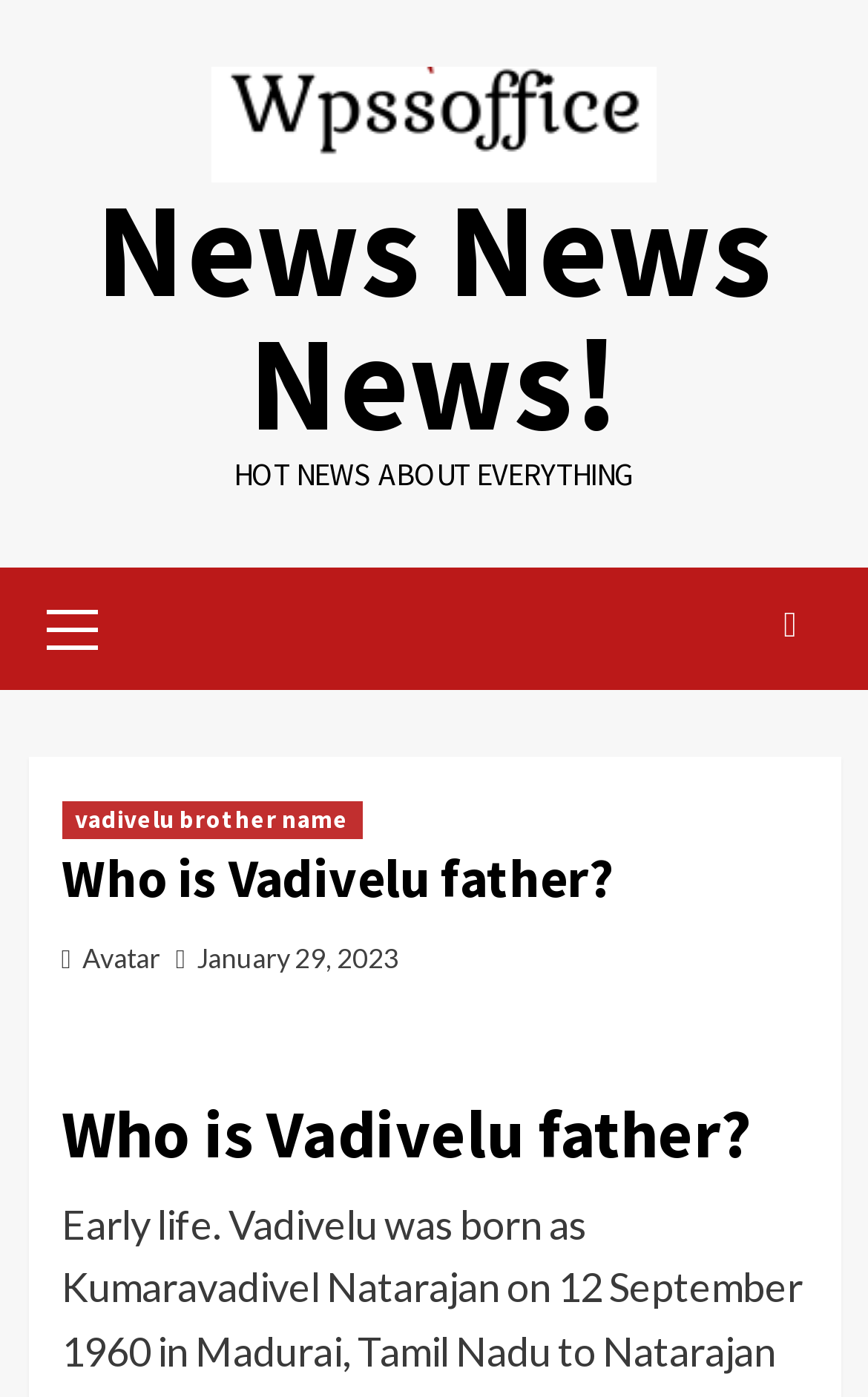Locate and extract the text of the main heading on the webpage.

Who is Vadivelu father?